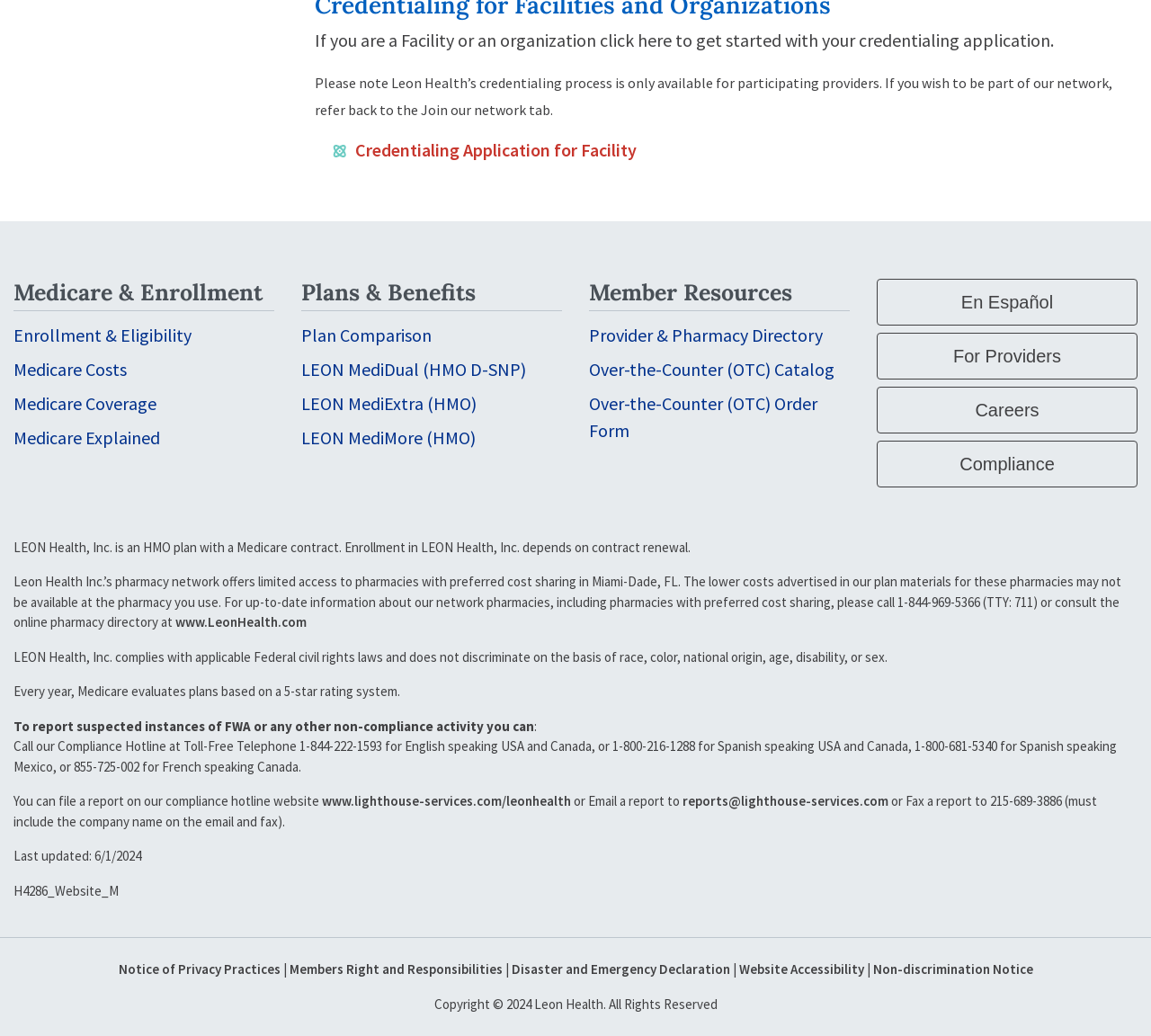Please provide a comprehensive answer to the question based on the screenshot: What is the Medicare contract renewal dependent on?

This answer can be found in the static text element 'LEON Health, Inc. is an HMO plan with a Medicare contract. Enrollment in LEON Health, Inc. depends on contract renewal.' which is located at the bottom of the webpage.